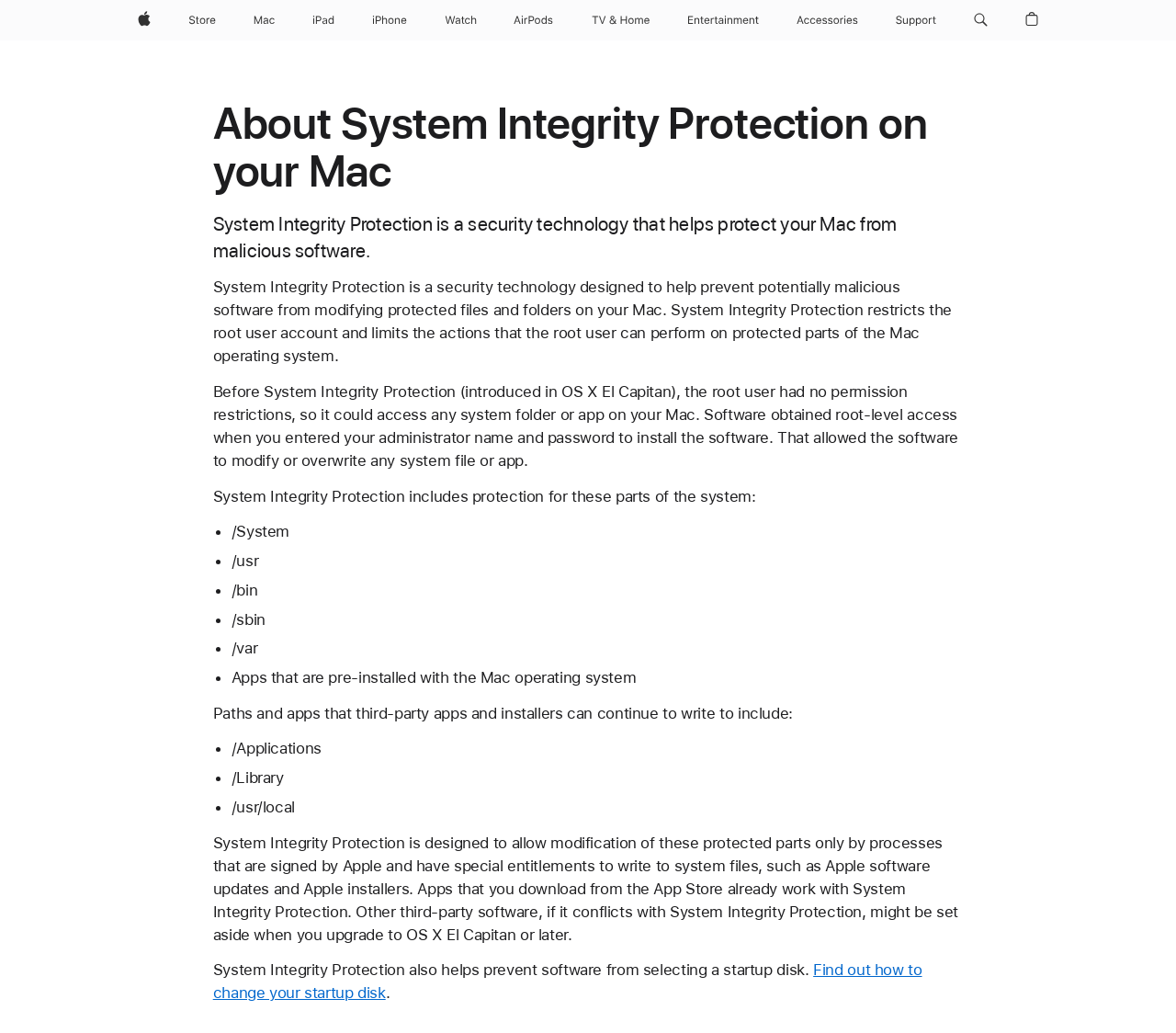Pinpoint the bounding box coordinates of the clickable area needed to execute the instruction: "Click Apple". The coordinates should be specified as four float numbers between 0 and 1, i.e., [left, top, right, bottom].

[0.111, 0.0, 0.134, 0.039]